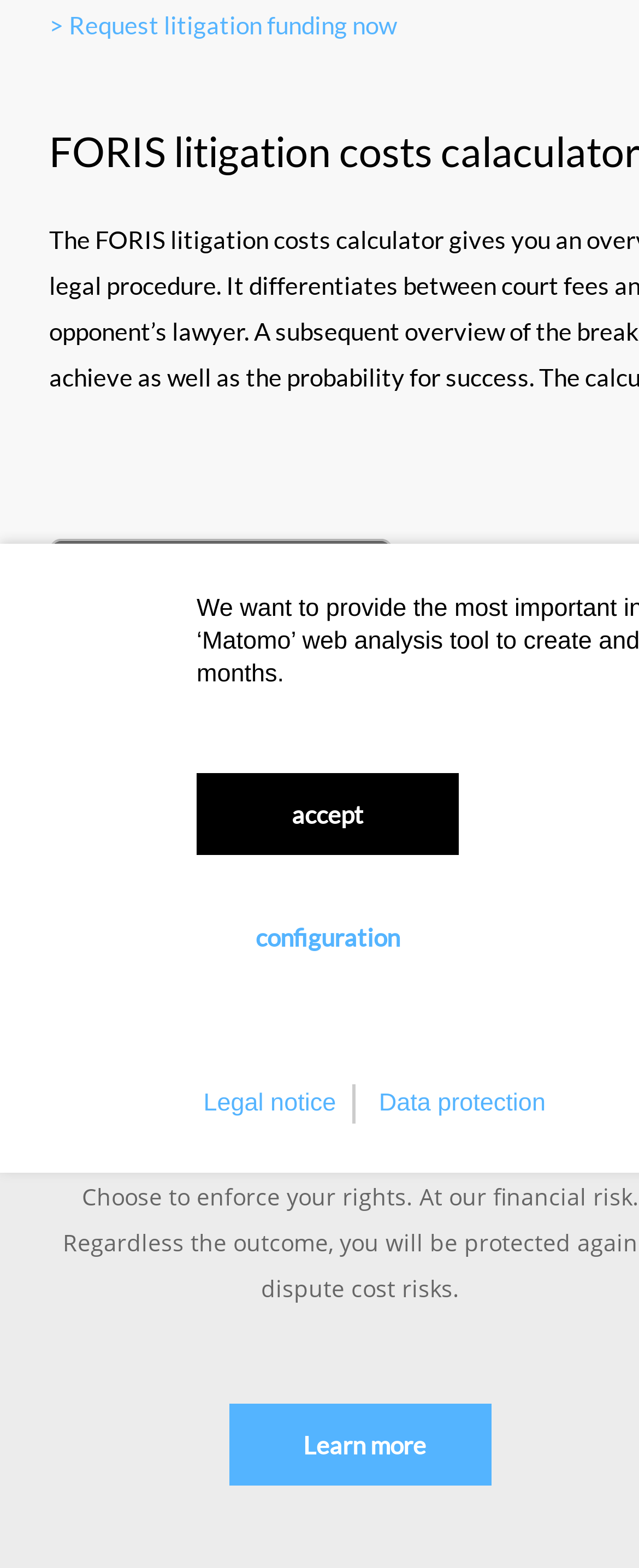Provide your answer in a single word or phrase: 
What is the position of the 'Learn more' link?

Bottom